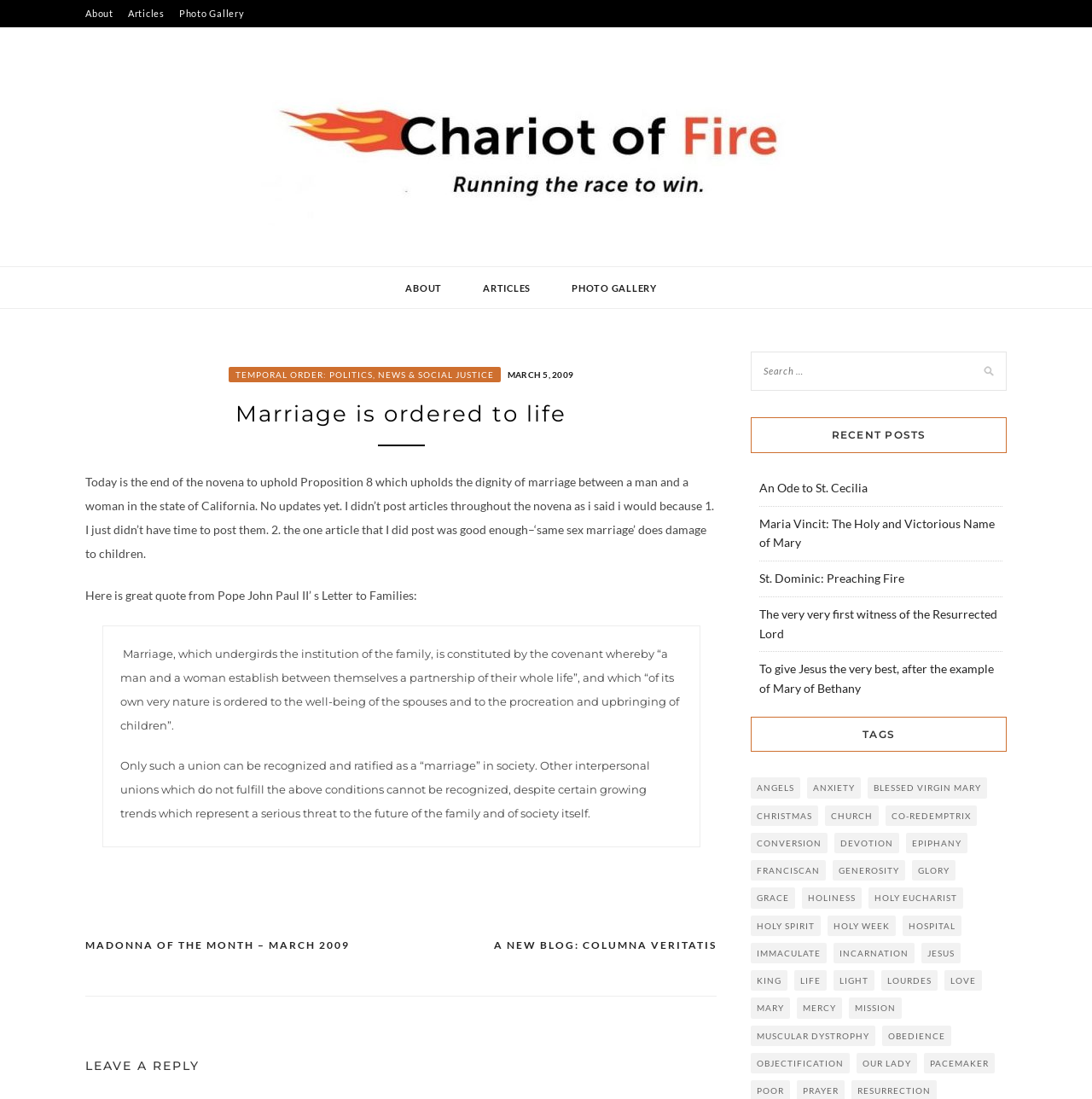Locate the bounding box of the UI element described by: "light" in the given webpage screenshot.

[0.763, 0.883, 0.801, 0.902]